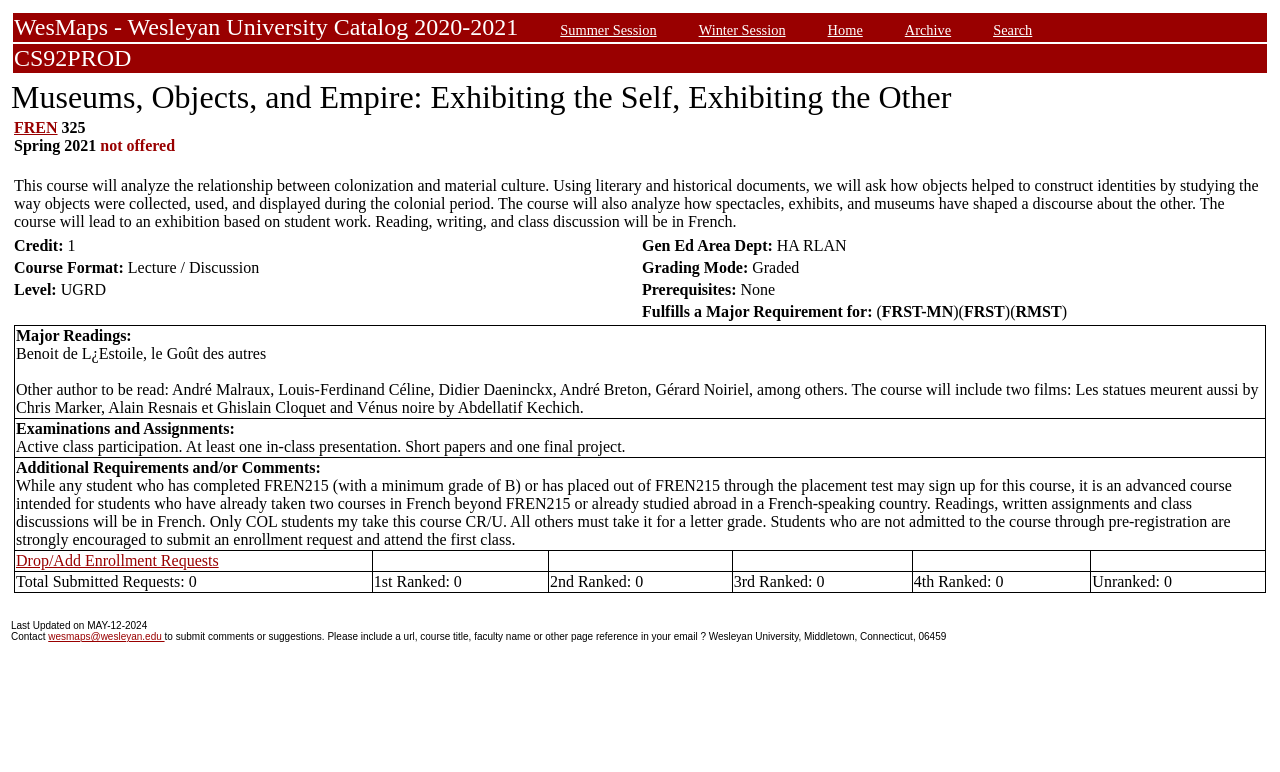Carefully examine the image and provide an in-depth answer to the question: What is the course title?

The course title can be found in the main content area of the webpage, which is 'Museums, Objects, and Empire: Exhibiting the Self, Exhibiting the Other'.